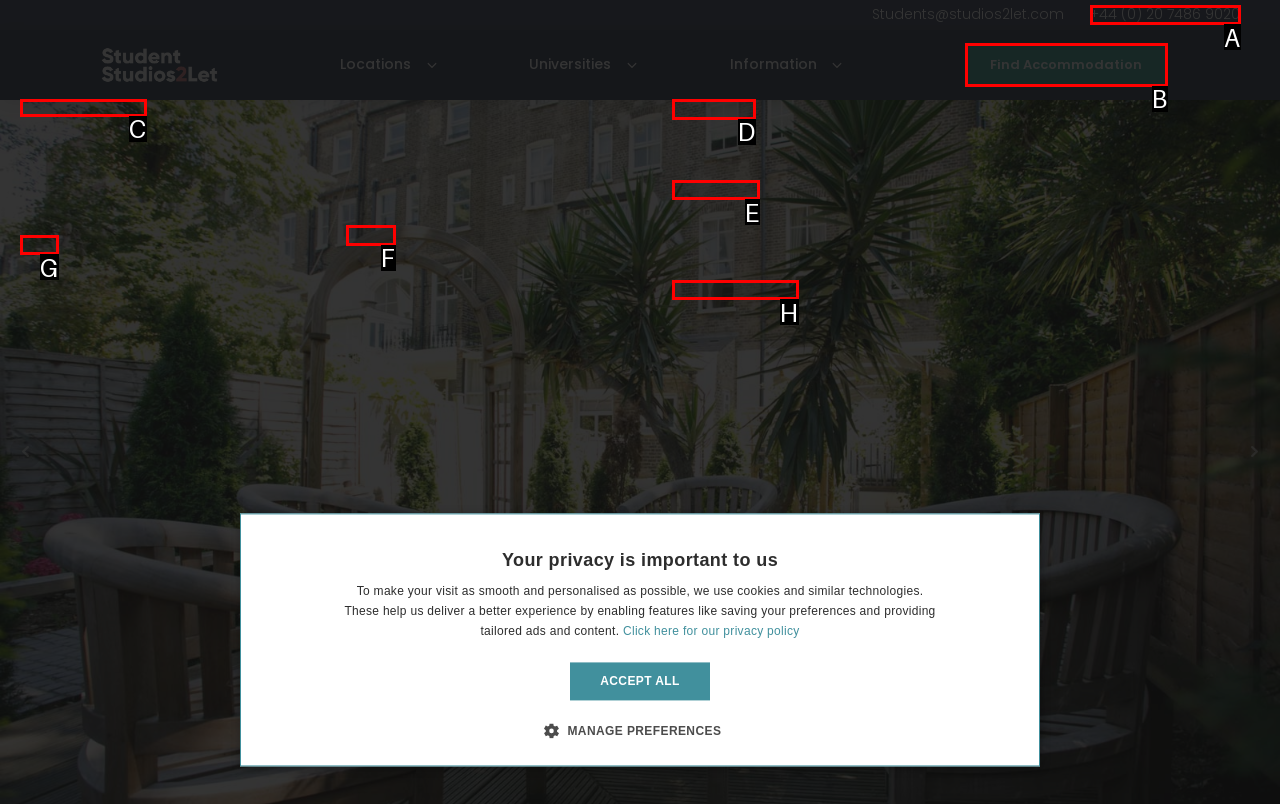Which choice should you pick to execute the task: Find accommodation
Respond with the letter associated with the correct option only.

B